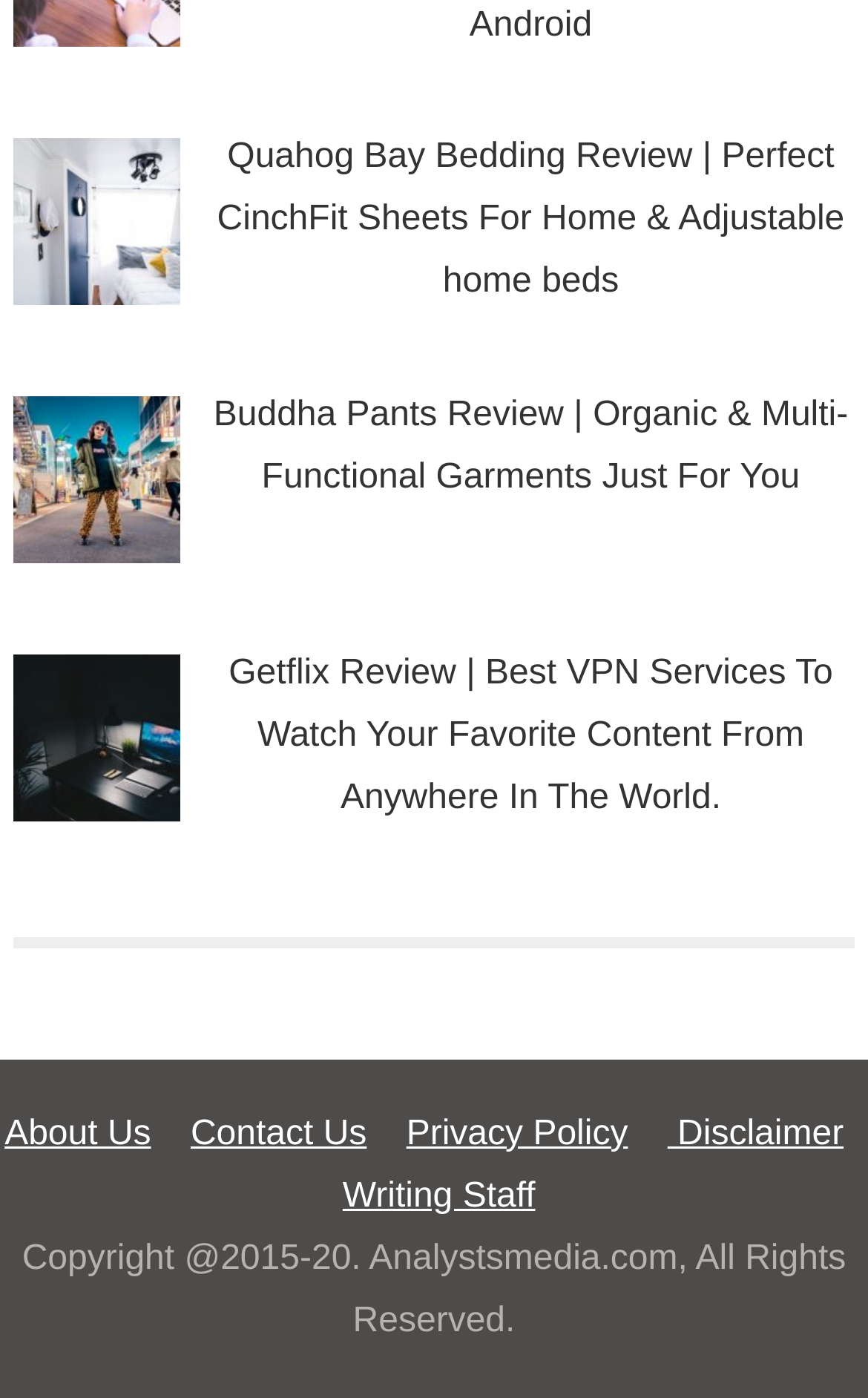For the following element description, predict the bounding box coordinates in the format (top-left x, top-left y, bottom-right x, bottom-right y). All values should be floating point numbers between 0 and 1. Description: Writing Staff

[0.395, 0.842, 0.617, 0.869]